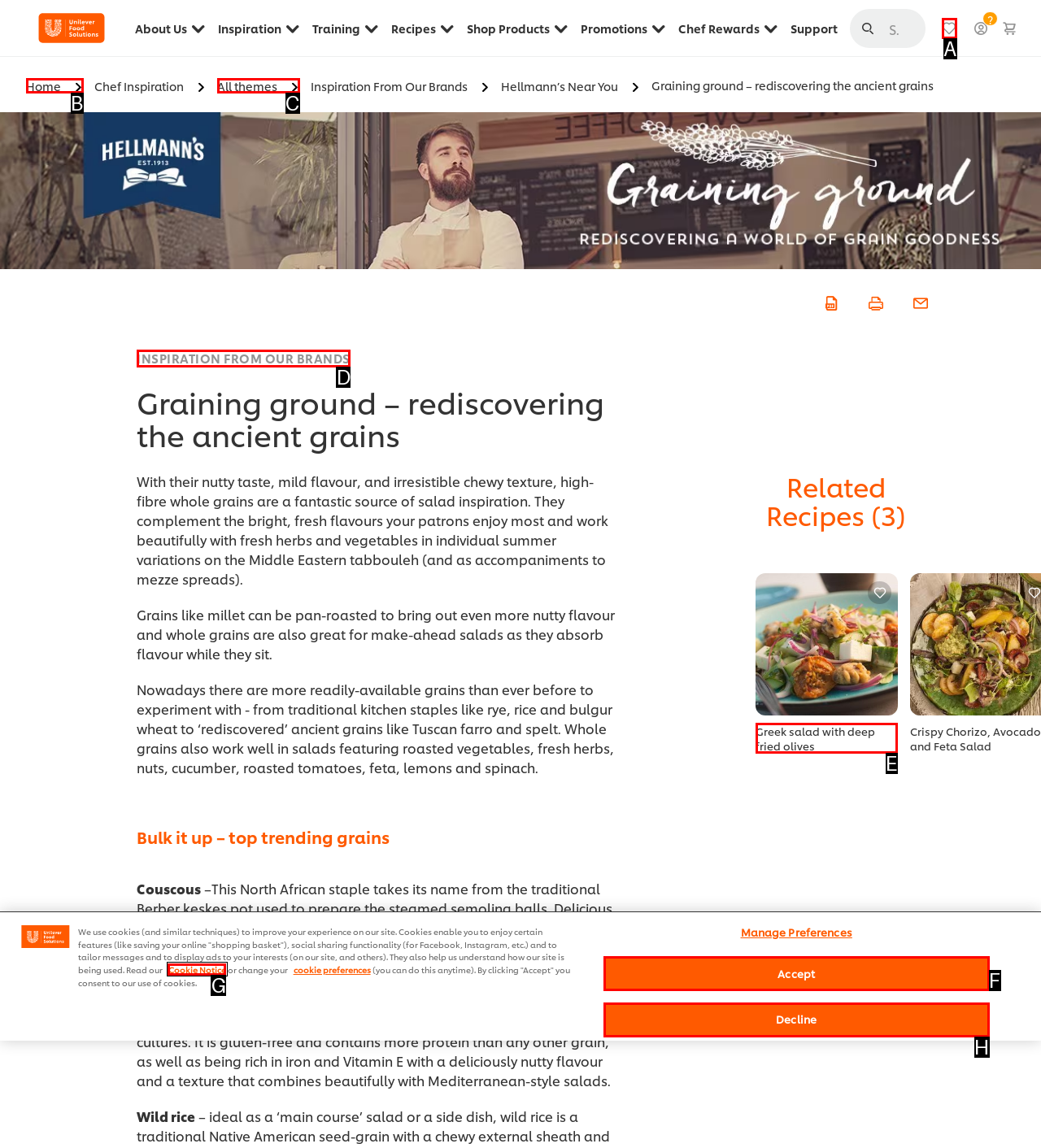Identify the correct UI element to click to achieve the task: View the 'Greek salad with deep fried olives' recipe.
Answer with the letter of the appropriate option from the choices given.

E